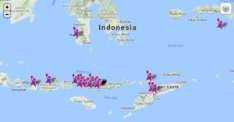Using the elements shown in the image, answer the question comprehensively: When was Taman Bacaan Pelangi established?

The question asks about the year Taman Bacaan Pelangi was established. The caption provides this information, stating that the organization was established in 2009, which is the answer to this question.